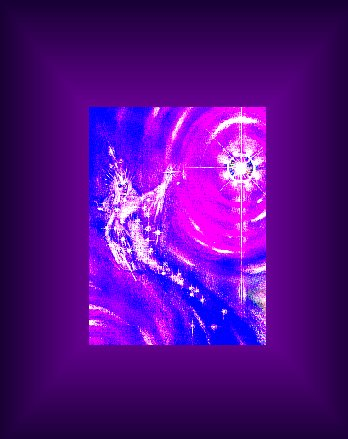Please provide a comprehensive answer to the question based on the screenshot: What is the purpose of the luminous orb in the background?

According to the caption, the luminous orb 'appears to emit light', which reinforces the image's transcendent quality and adds to its mystical atmosphere.